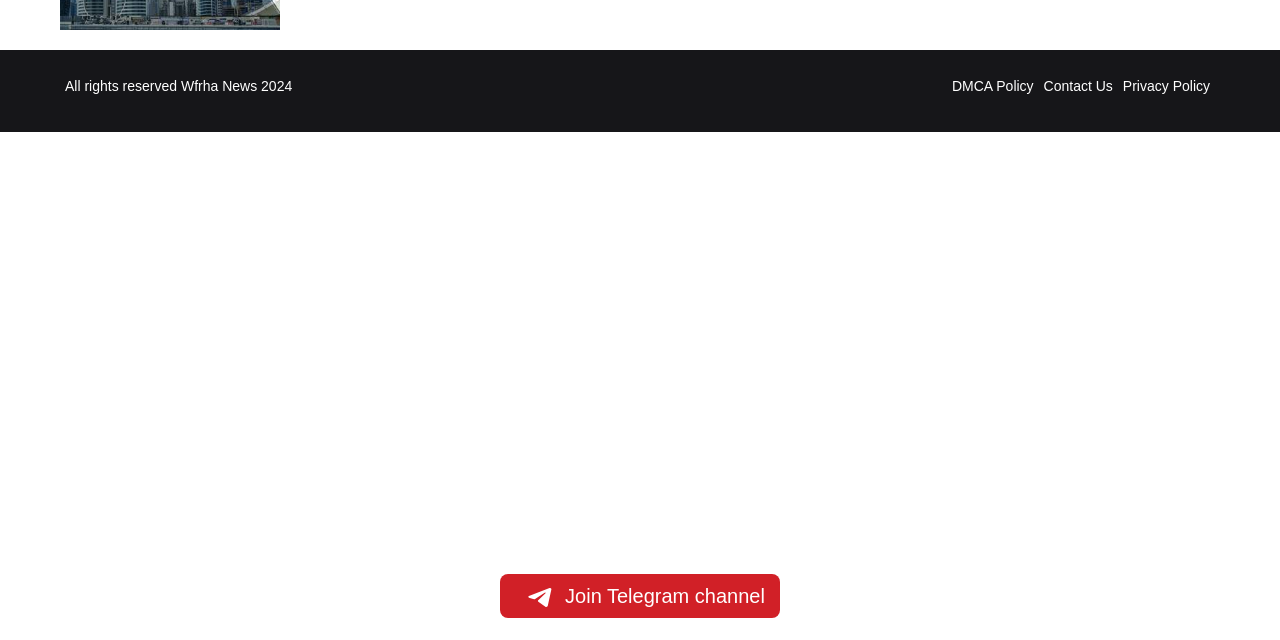From the element description: "Privacy Policy", extract the bounding box coordinates of the UI element. The coordinates should be expressed as four float numbers between 0 and 1, in the order [left, top, right, bottom].

[0.877, 0.122, 0.945, 0.147]